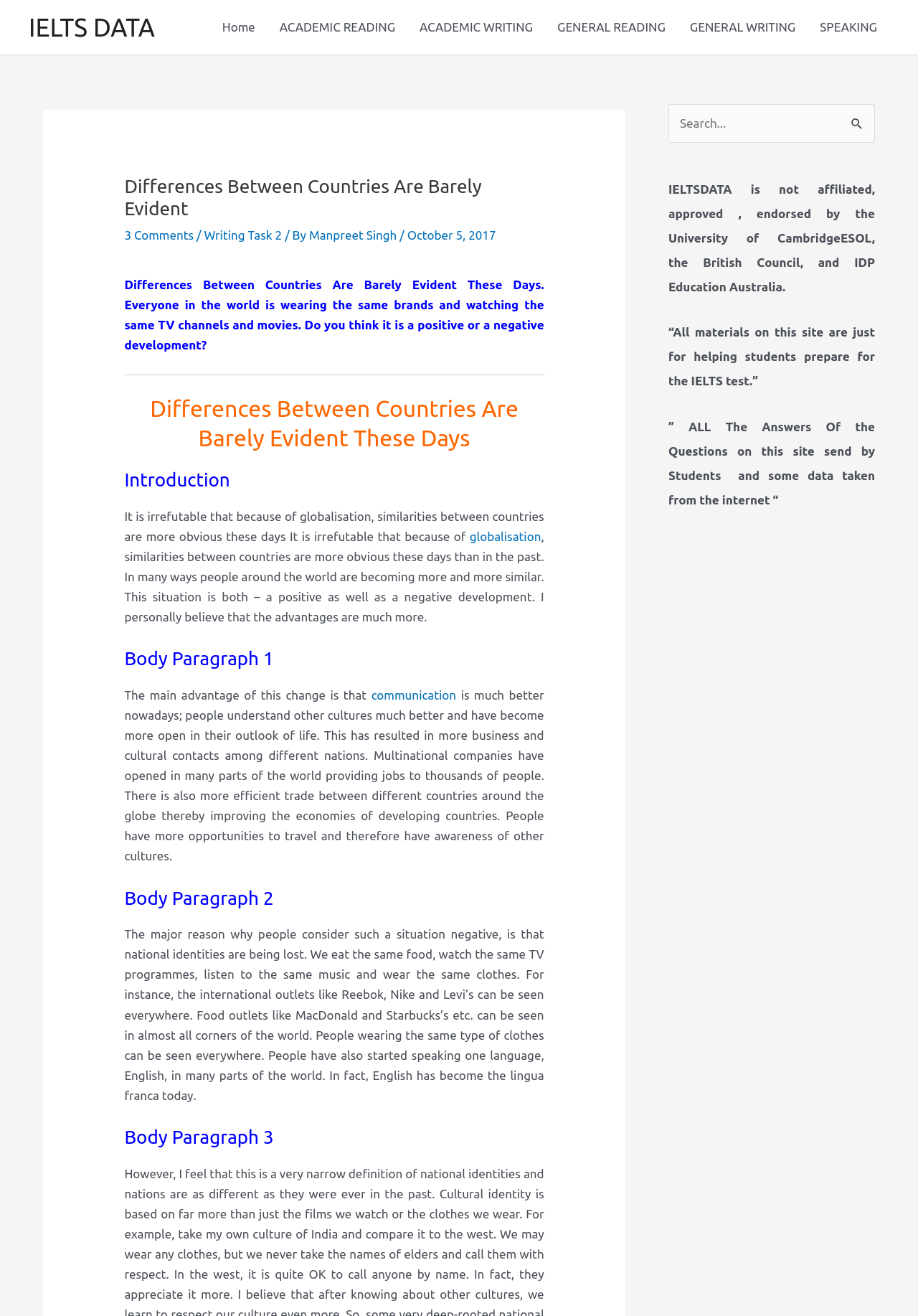Determine the bounding box coordinates of the clickable element necessary to fulfill the instruction: "Click on the 'globalisation' link". Provide the coordinates as four float numbers within the 0 to 1 range, i.e., [left, top, right, bottom].

[0.511, 0.402, 0.589, 0.413]